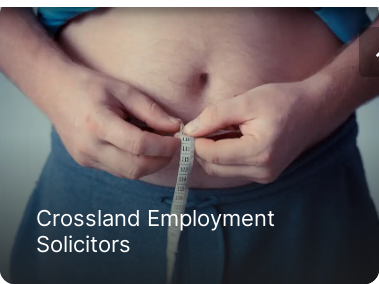Refer to the image and provide an in-depth answer to the question: 
What issue is highlighted in recent campaigns?

The image may pertain to themes of evaluation, perhaps illustrating the idea of measuring workplace equality or fairness in employment practices, particularly concerning issues faced by transgender workers as highlighted in recent campaigns.